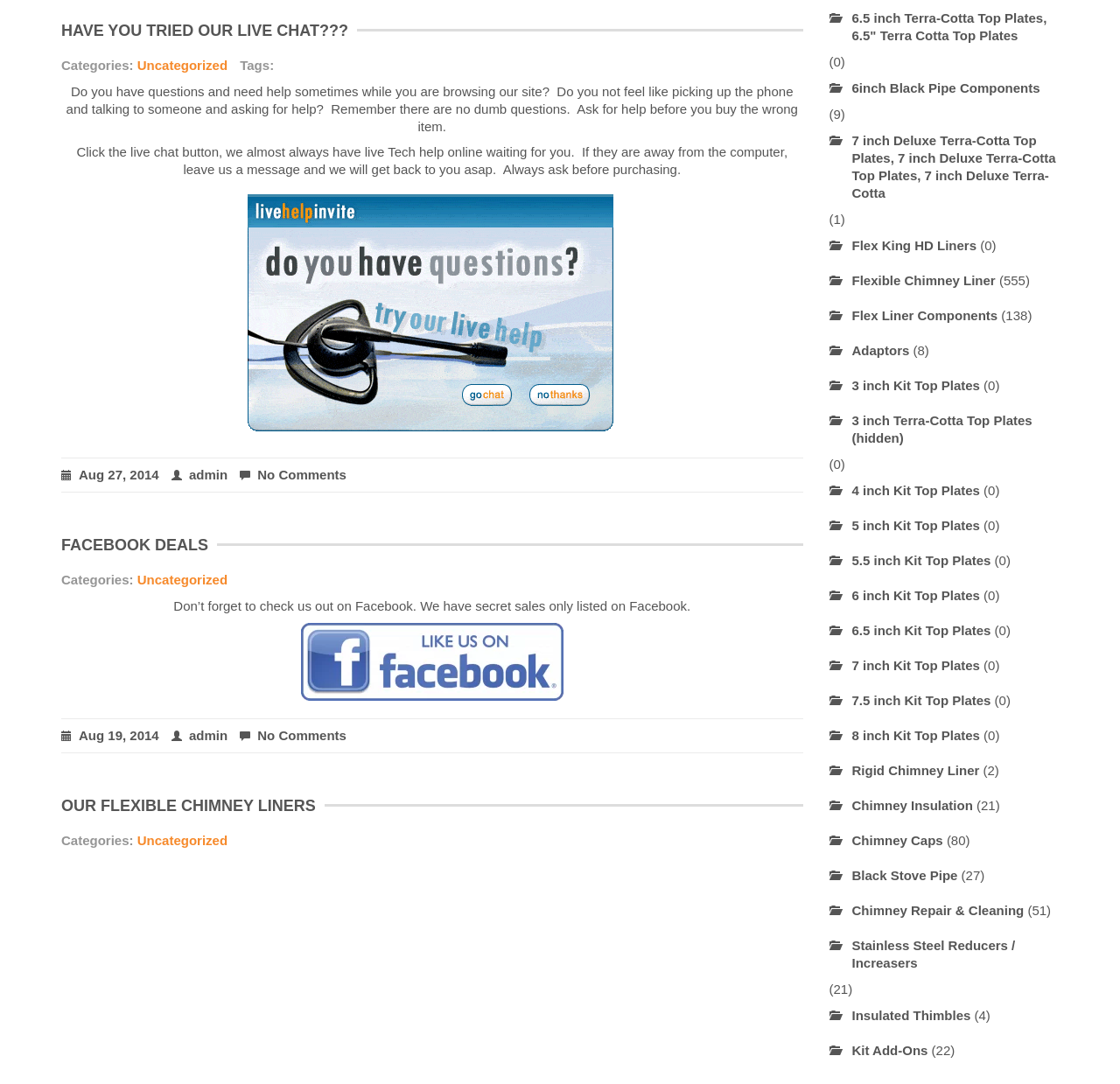Find the bounding box coordinates corresponding to the UI element with the description: "How do I take detox?". The coordinates should be formatted as [left, top, right, bottom], with values as floats between 0 and 1.

None